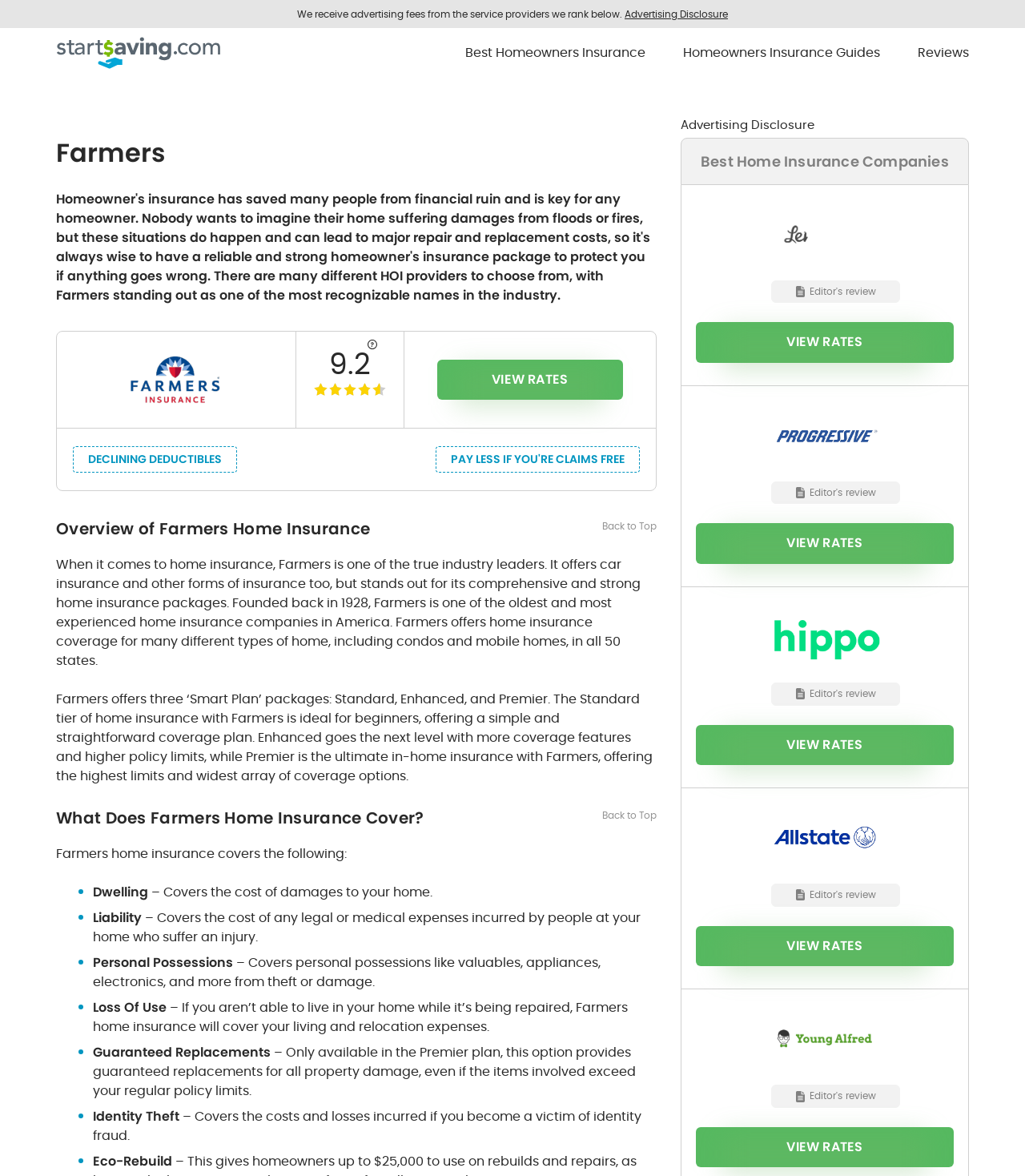What is covered under 'Personal Possessions' in Farmers home insurance?
Examine the image and give a concise answer in one word or a short phrase.

Theft or damage to valuables, appliances, electronics, and more